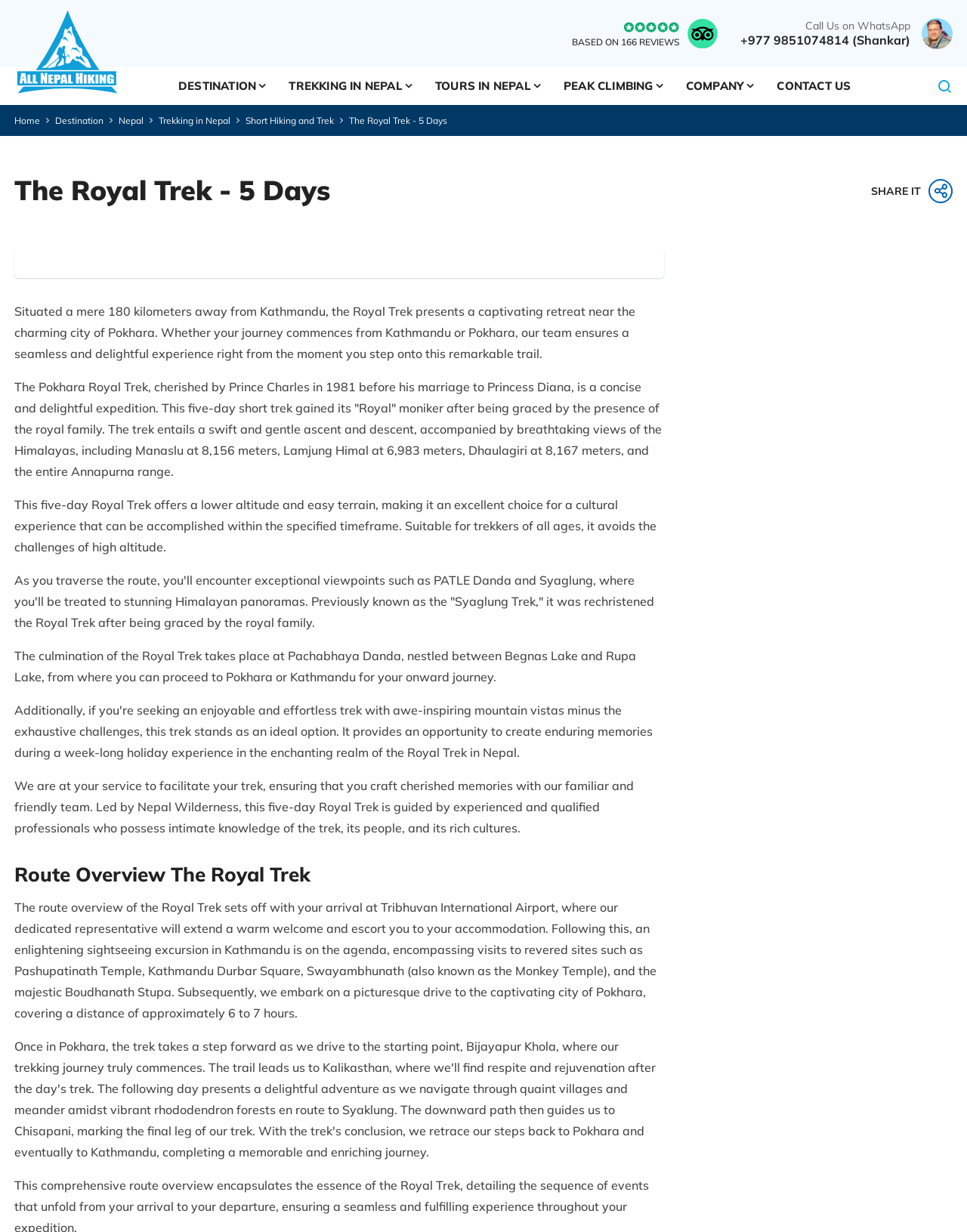Locate the bounding box coordinates of the area you need to click to fulfill this instruction: 'Click on the 'CONTACT US' link'. The coordinates must be in the form of four float numbers ranging from 0 to 1: [left, top, right, bottom].

[0.792, 0.055, 0.88, 0.085]